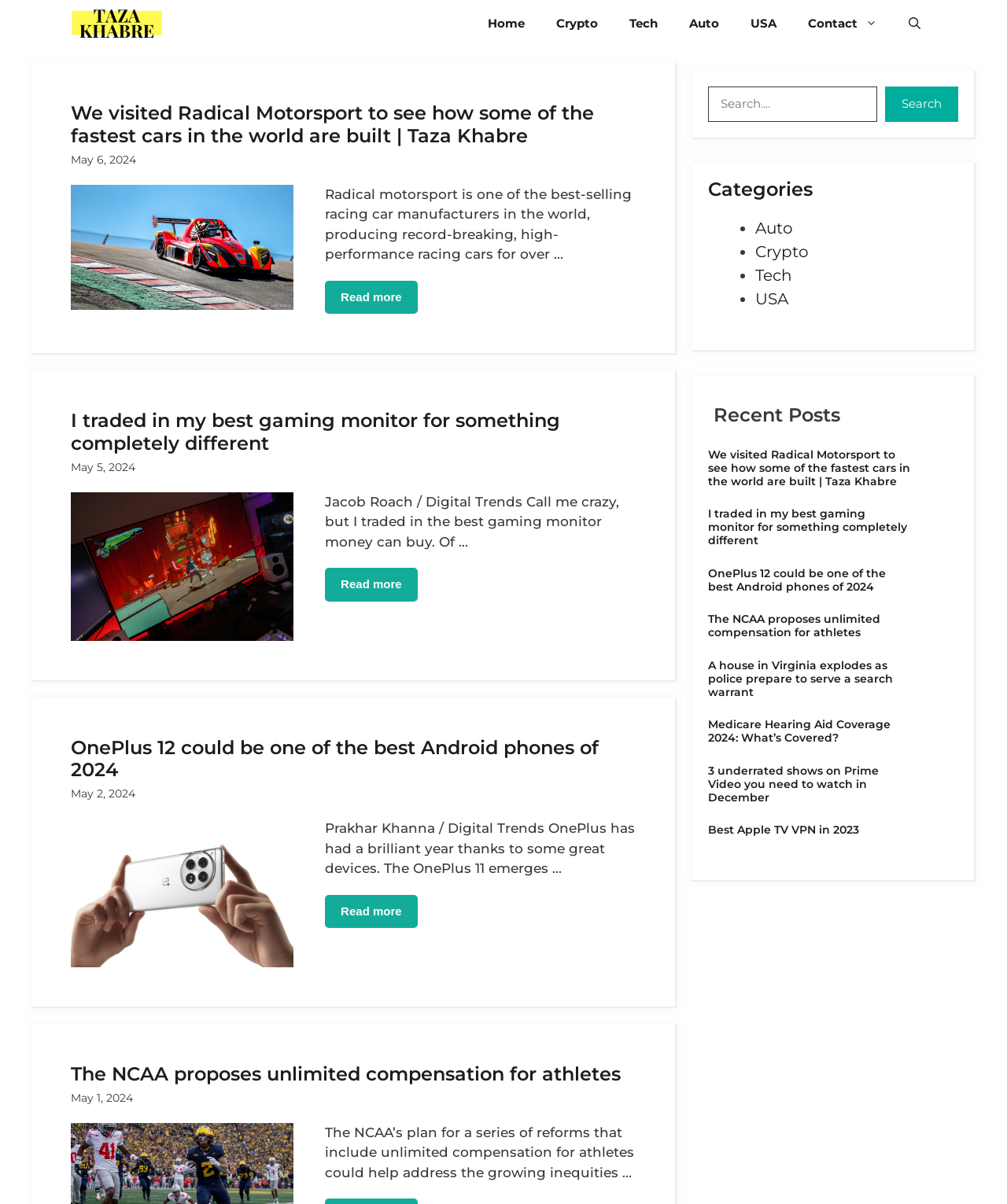Highlight the bounding box coordinates of the element you need to click to perform the following instruction: "Click on the 'Home' link."

[0.469, 0.0, 0.537, 0.039]